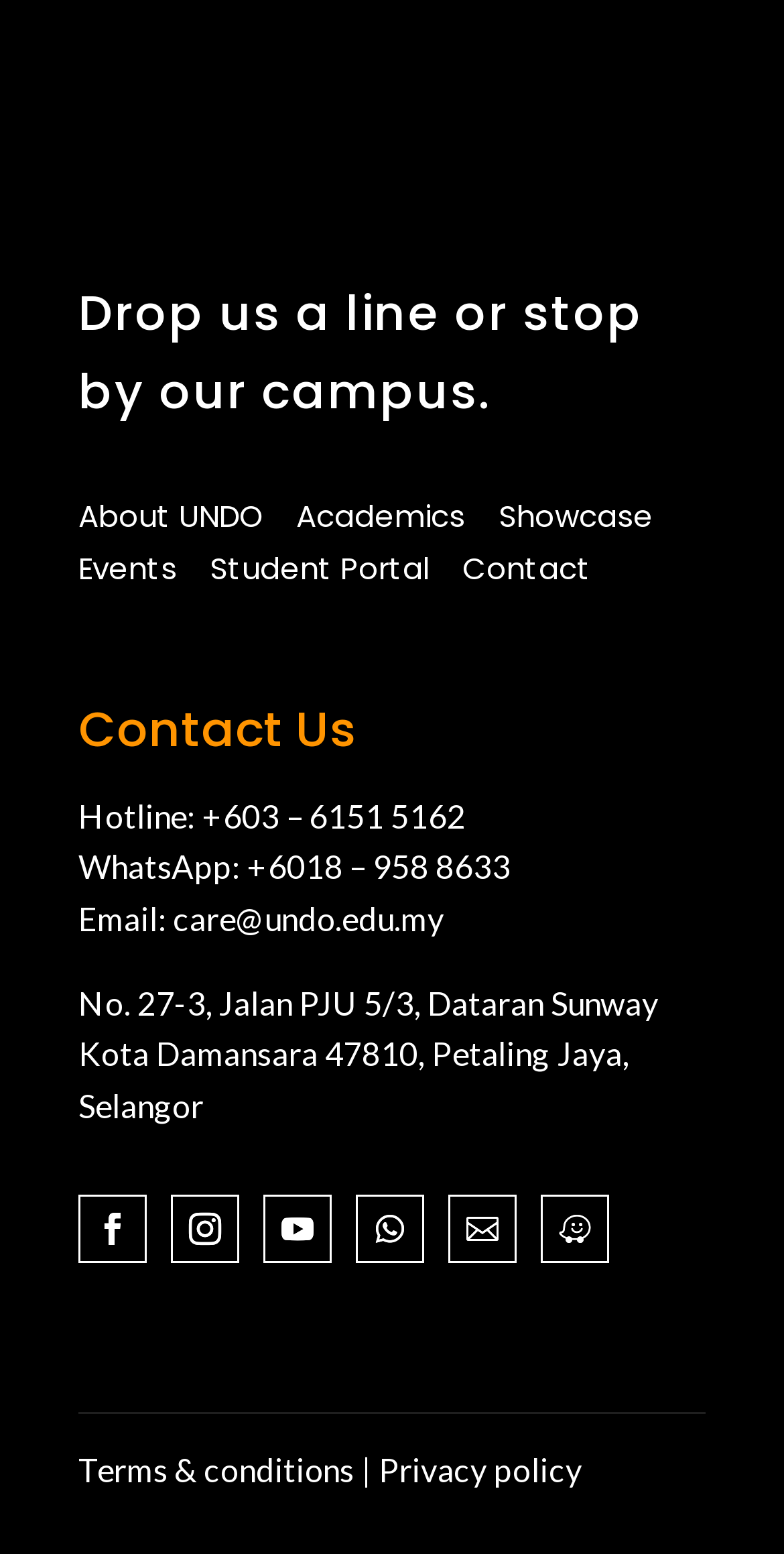Identify the bounding box coordinates of the clickable section necessary to follow the following instruction: "Check Terms & conditions". The coordinates should be presented as four float numbers from 0 to 1, i.e., [left, top, right, bottom].

[0.1, 0.934, 0.452, 0.958]